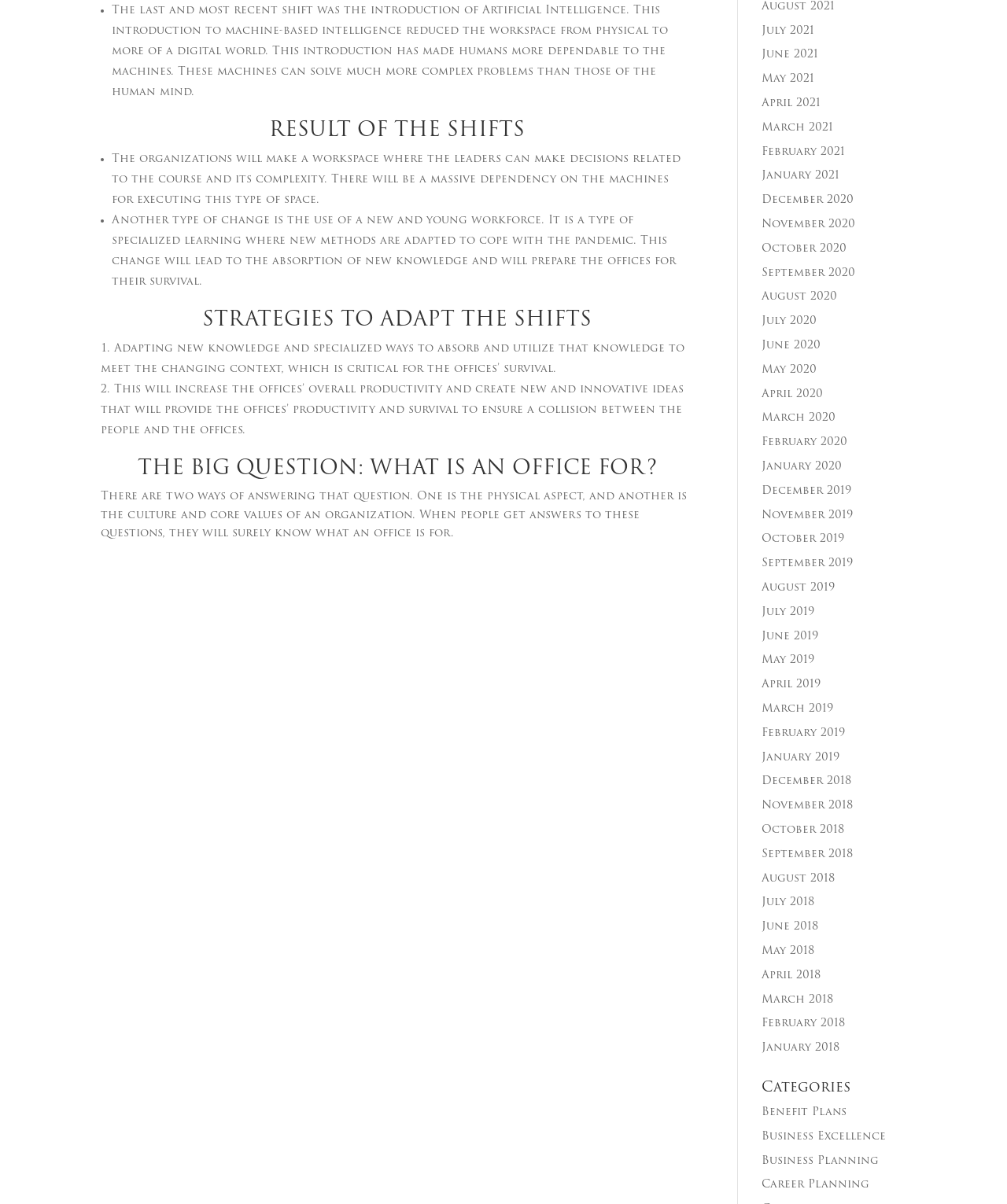What are the categories listed on the webpage?
Kindly answer the question with as much detail as you can.

The categories listed on the webpage are Benefit Plans, Business Excellence, Business Planning, Career Planning, and others, as mentioned in the section 'Categories'.